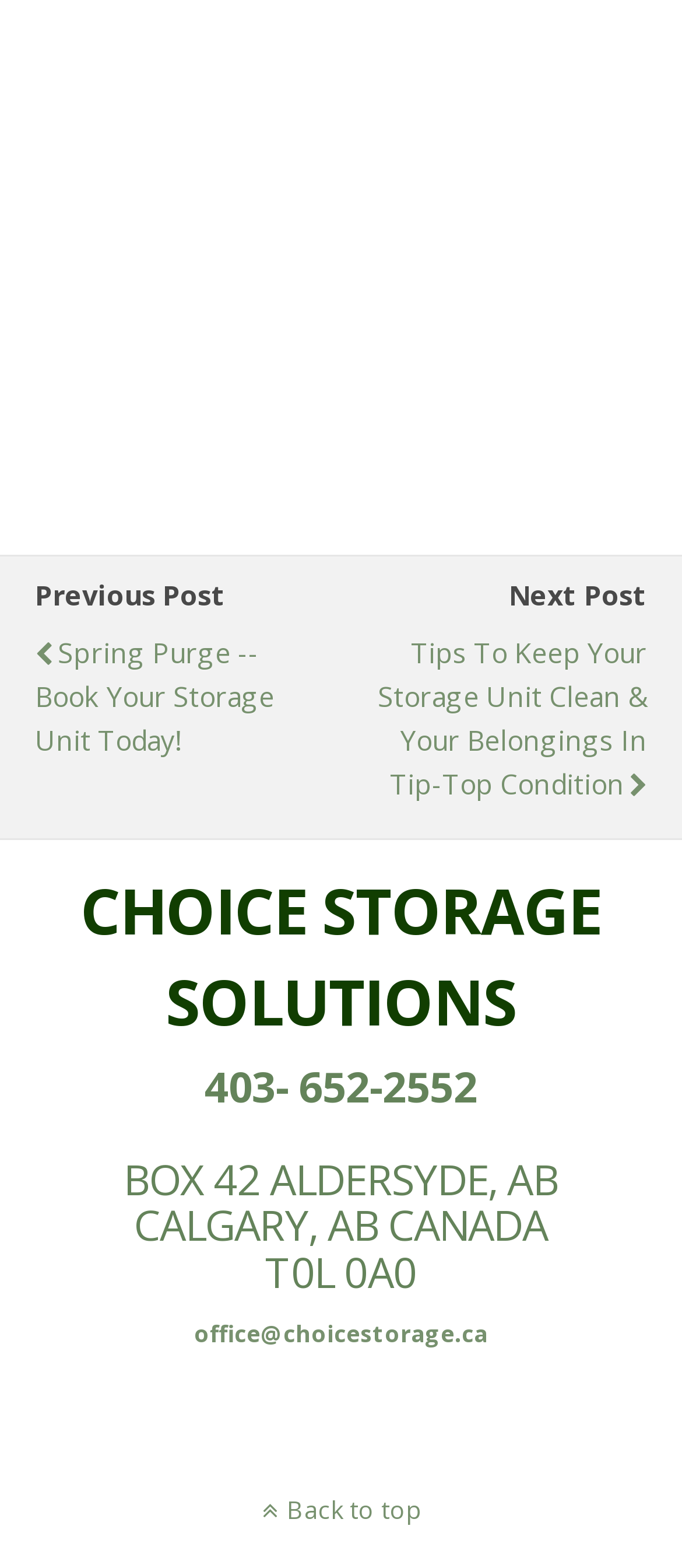Please find the bounding box for the UI element described by: "Back to top".

[0.0, 0.949, 1.0, 0.978]